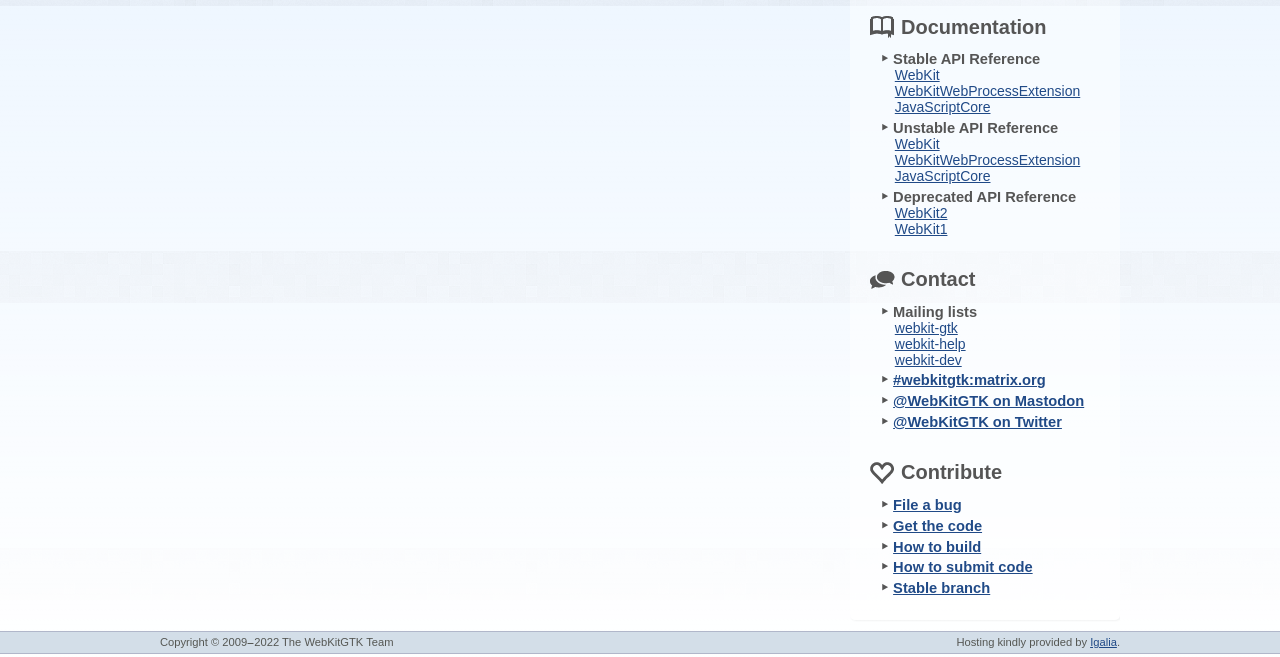Based on the element description "How to build", predict the bounding box coordinates of the UI element.

[0.698, 0.82, 0.767, 0.844]